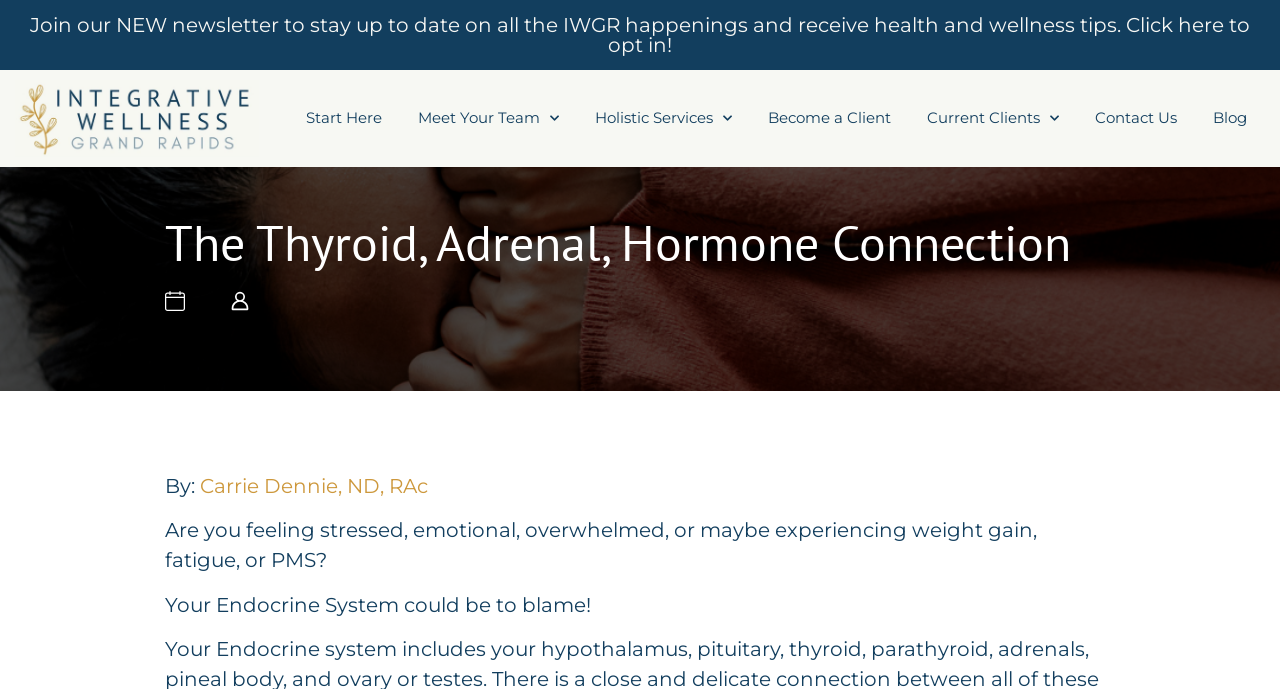What is the call-to-action for the newsletter?
Please give a detailed and thorough answer to the question, covering all relevant points.

I found the link 'Join our NEW newsletter to stay up to date on all the IWGR happenings and receive health and wellness tips. Click here to opt in!' on the page, which indicates that the call-to-action for the newsletter is to click the link to opt in.